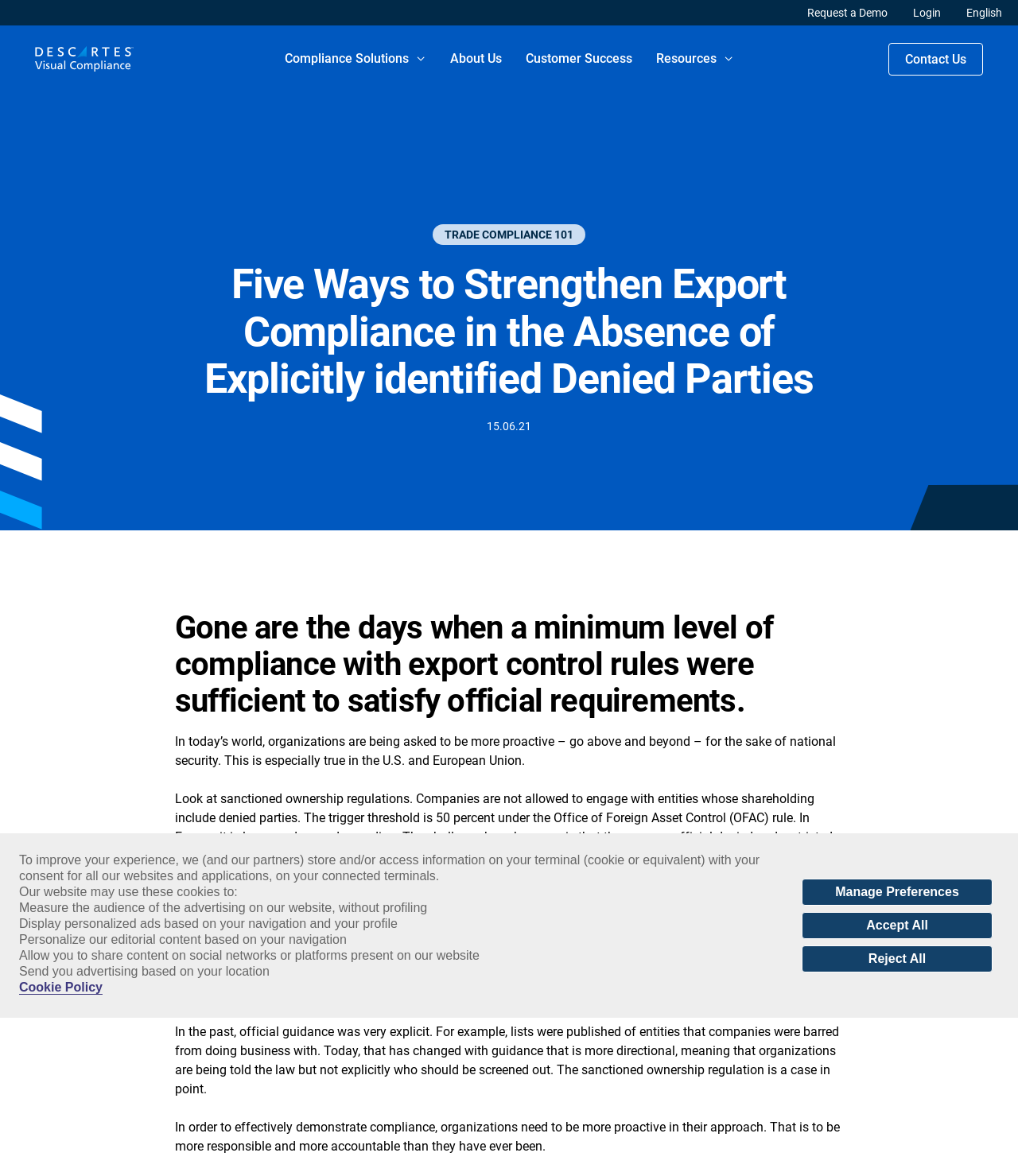Please determine the bounding box coordinates for the element that should be clicked to follow these instructions: "Click the 'Compliance Solutions' link".

[0.279, 0.042, 0.401, 0.058]